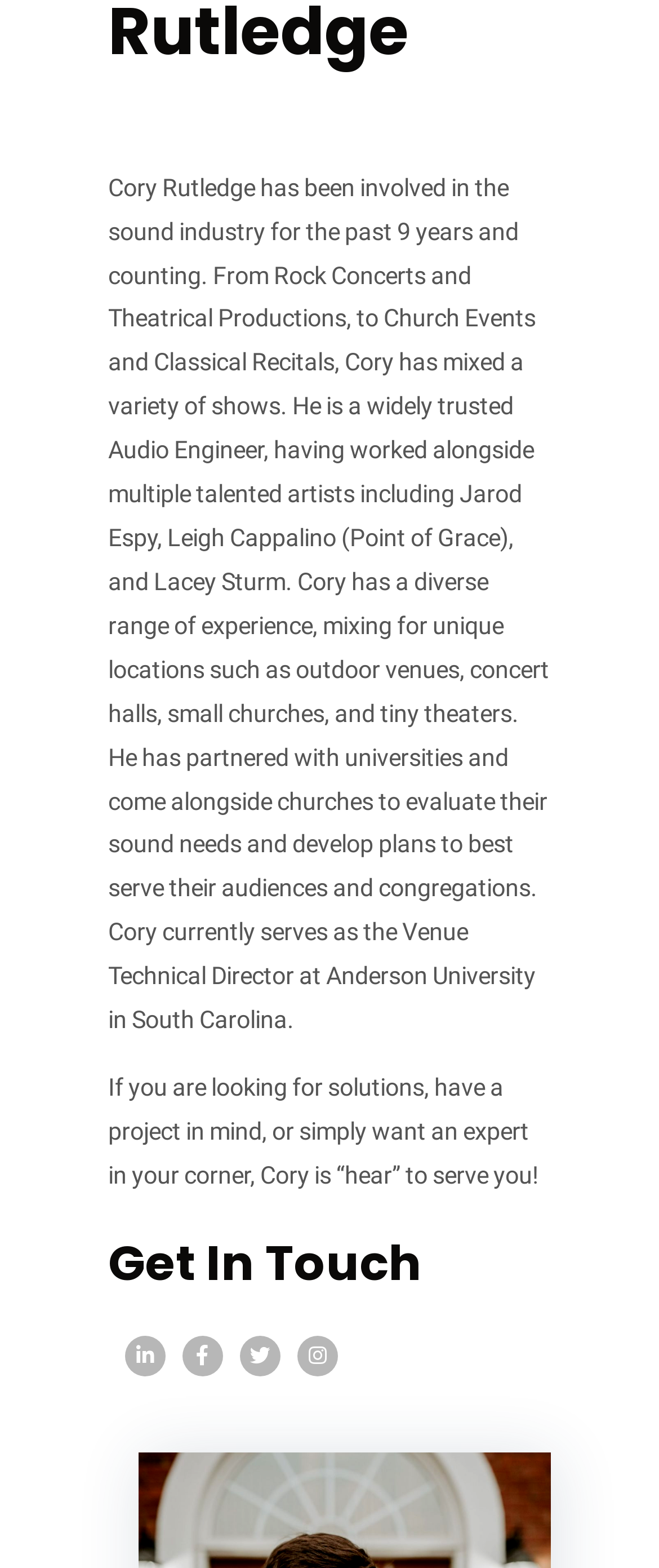Based on the image, please elaborate on the answer to the following question:
How many years has Cory Rutledge been involved in the sound industry?

The text states that Cory Rutledge has been involved in the sound industry for the past 9 years and counting.